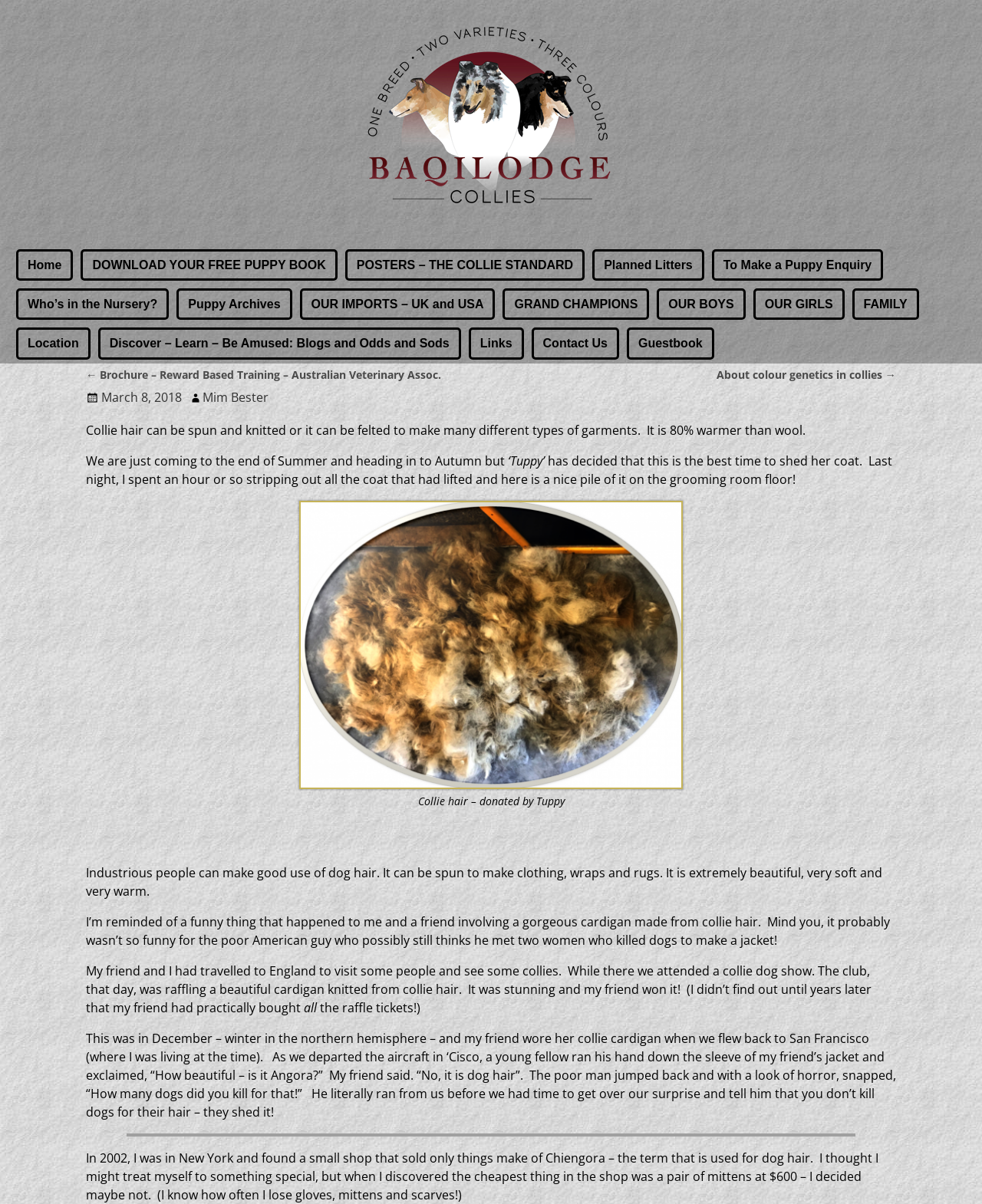Reply to the question with a brief word or phrase: What is the main topic of this webpage?

Dog hair